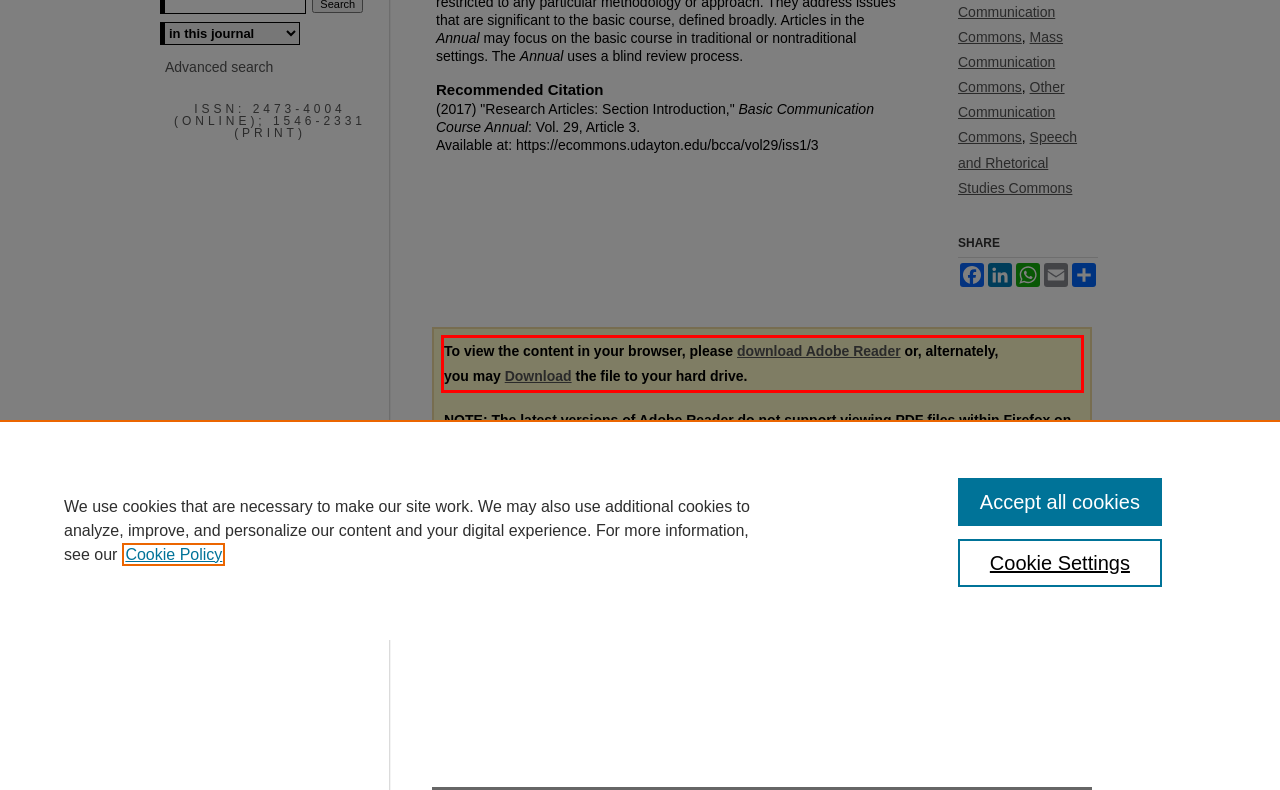Identify the text within the red bounding box on the webpage screenshot and generate the extracted text content.

To view the content in your browser, please download Adobe Reader or, alternately, you may Download the file to your hard drive.